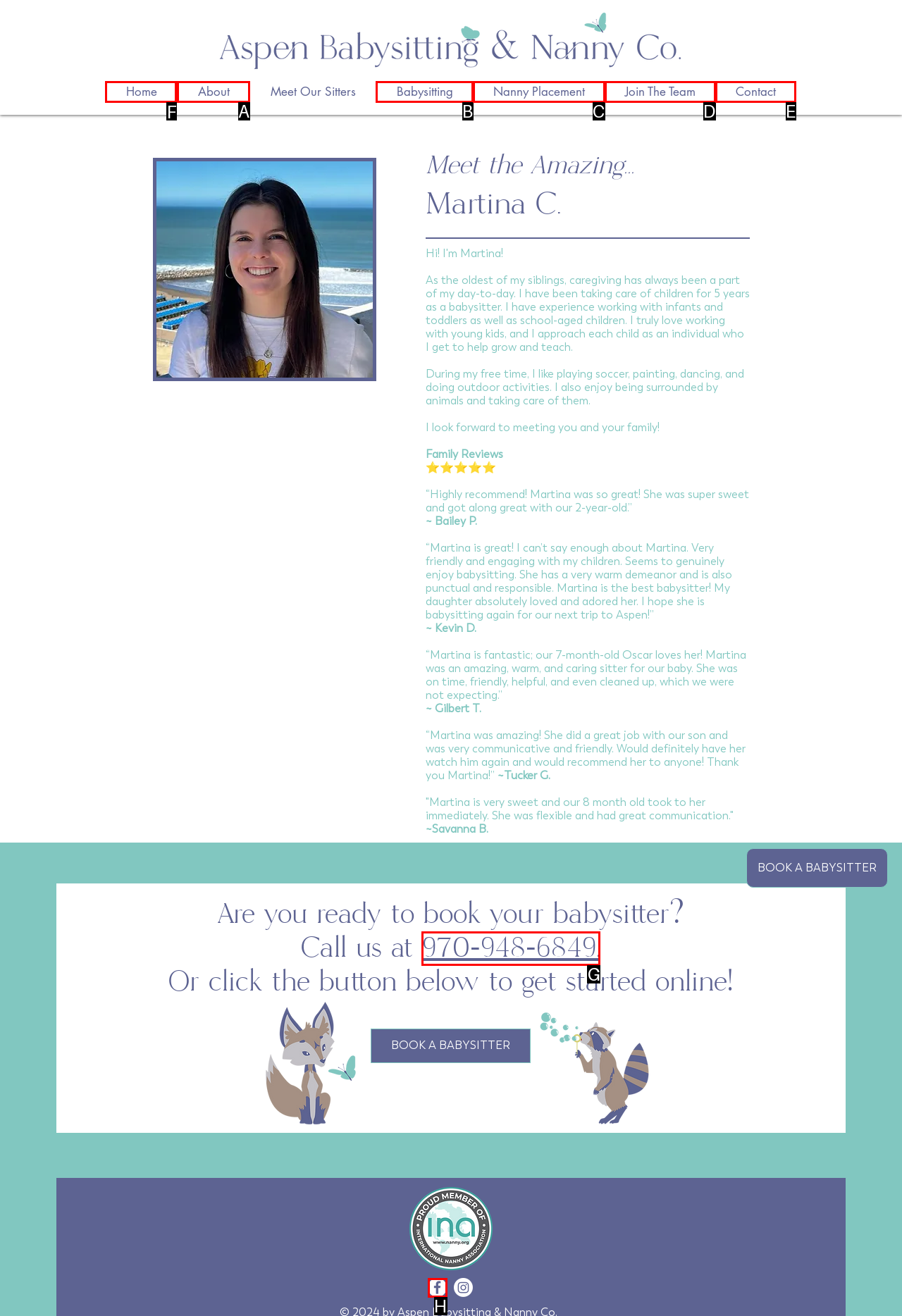Tell me which letter corresponds to the UI element that should be clicked to fulfill this instruction: Click the 'Home' link
Answer using the letter of the chosen option directly.

F